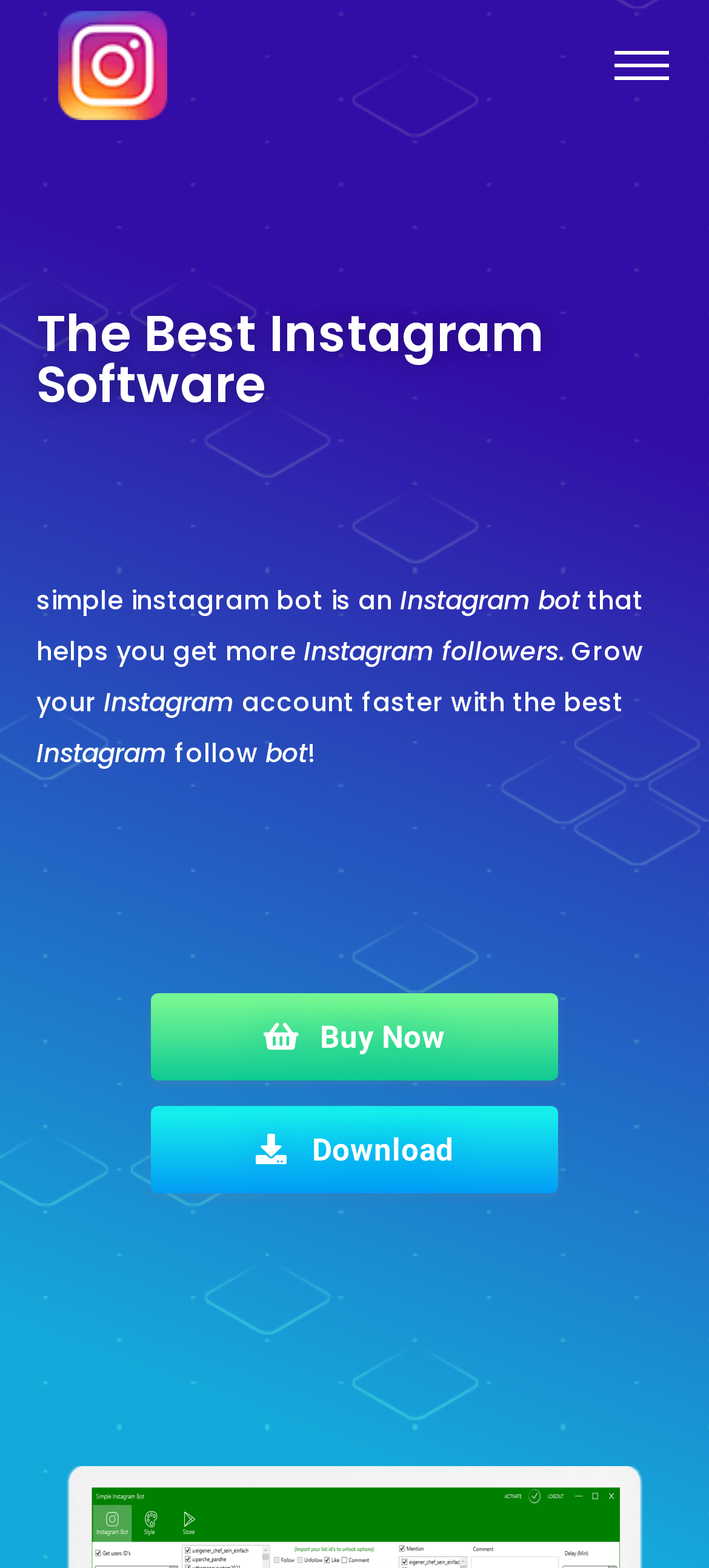Please extract the webpage's main title and generate its text content.

The Best Instagram Software